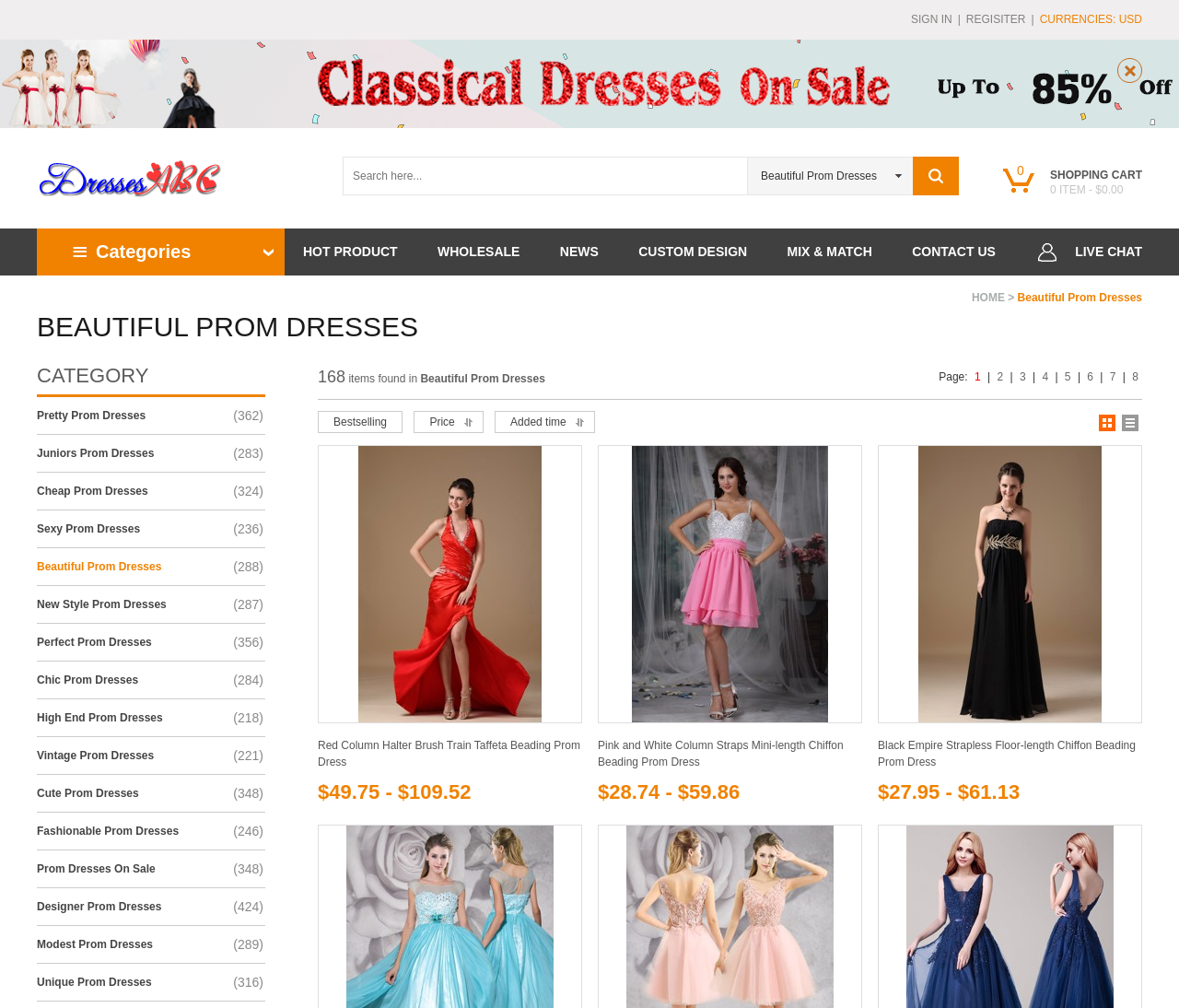Answer the question in one word or a short phrase:
How many items are in the shopping cart?

0